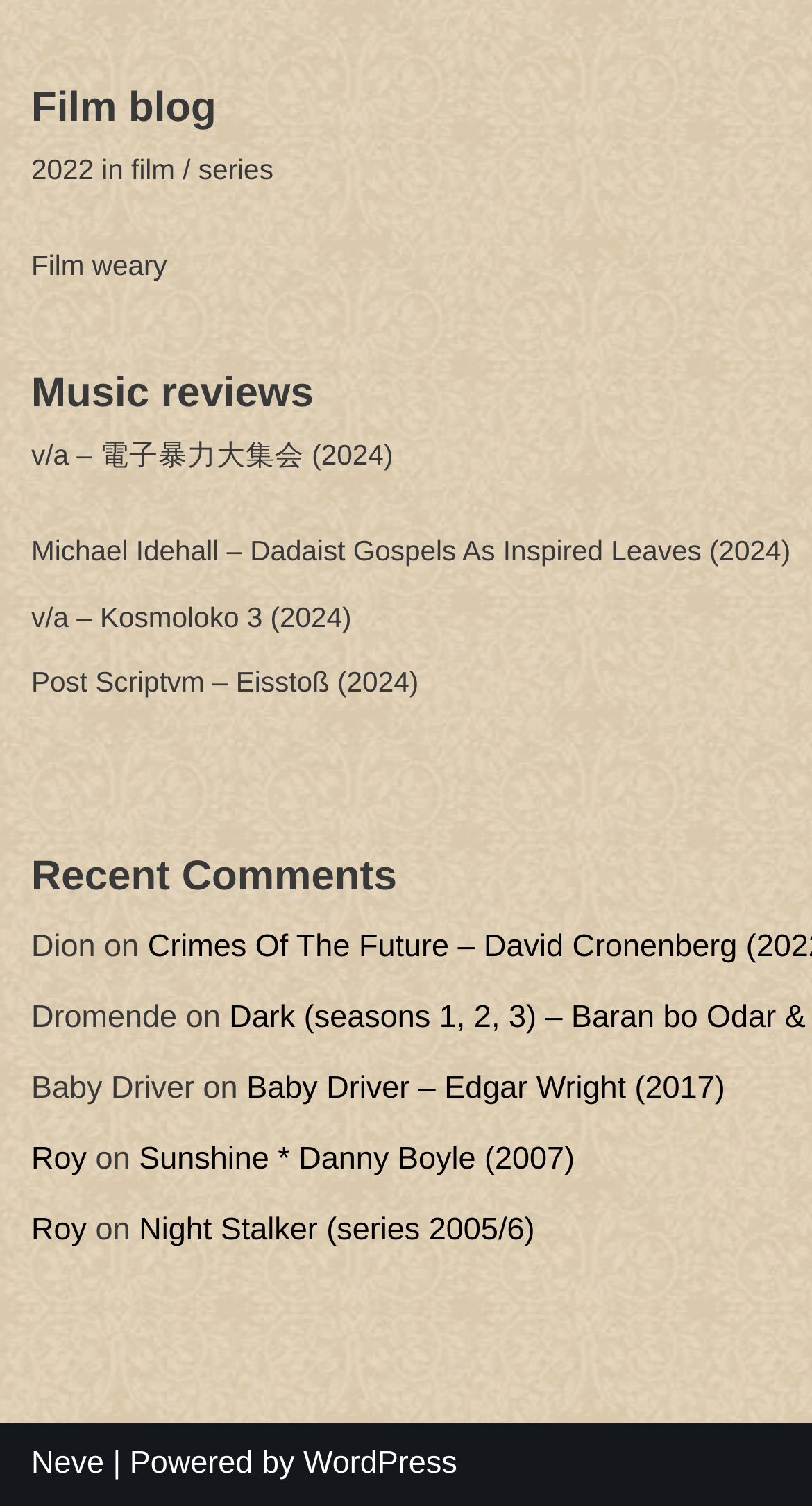Identify the bounding box for the described UI element. Provide the coordinates in (top-left x, top-left y, bottom-right x, bottom-right y) format with values ranging from 0 to 1: Neve

[0.038, 0.959, 0.128, 0.983]